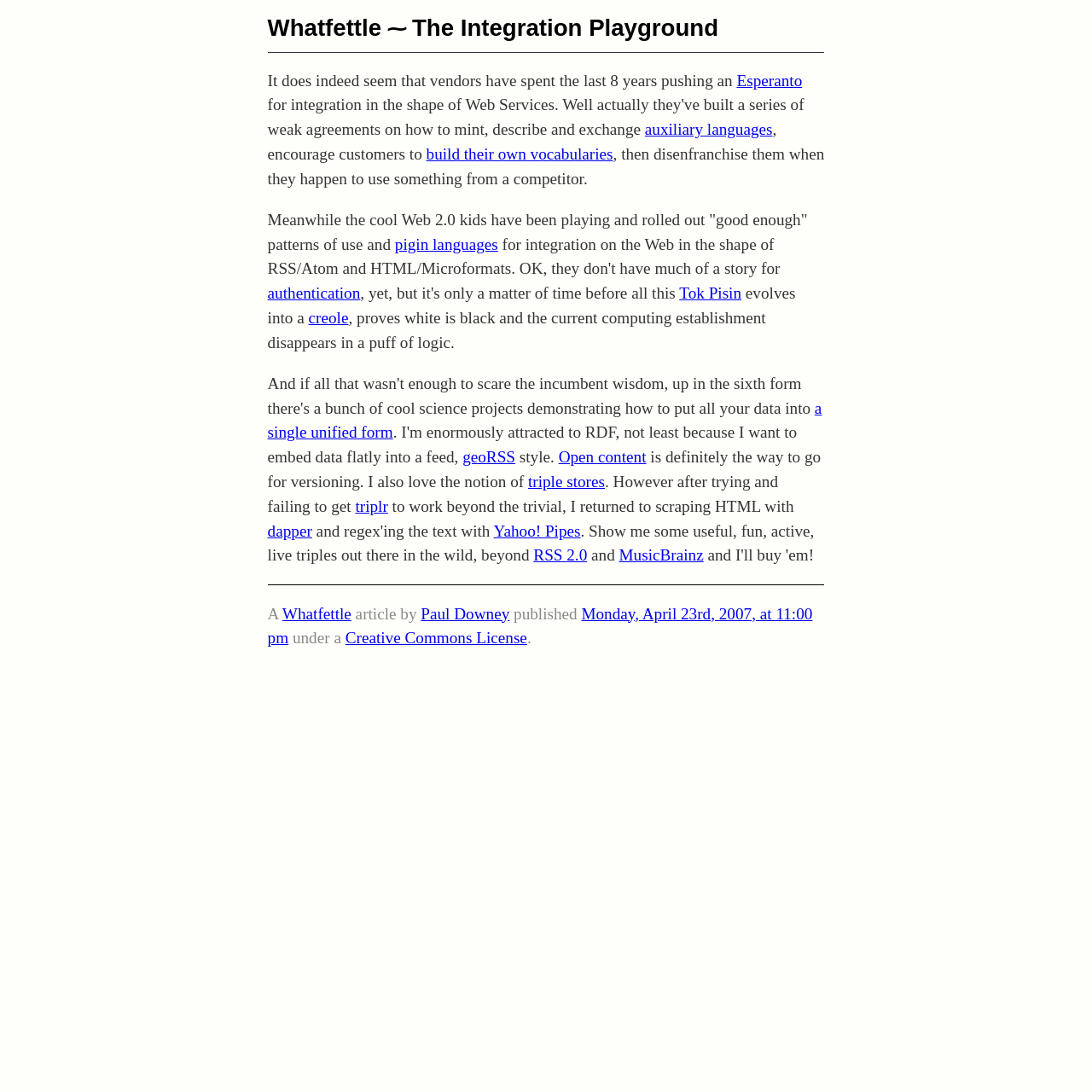Determine the bounding box coordinates of the target area to click to execute the following instruction: "Go to the Whatfettle homepage."

[0.245, 0.013, 0.349, 0.038]